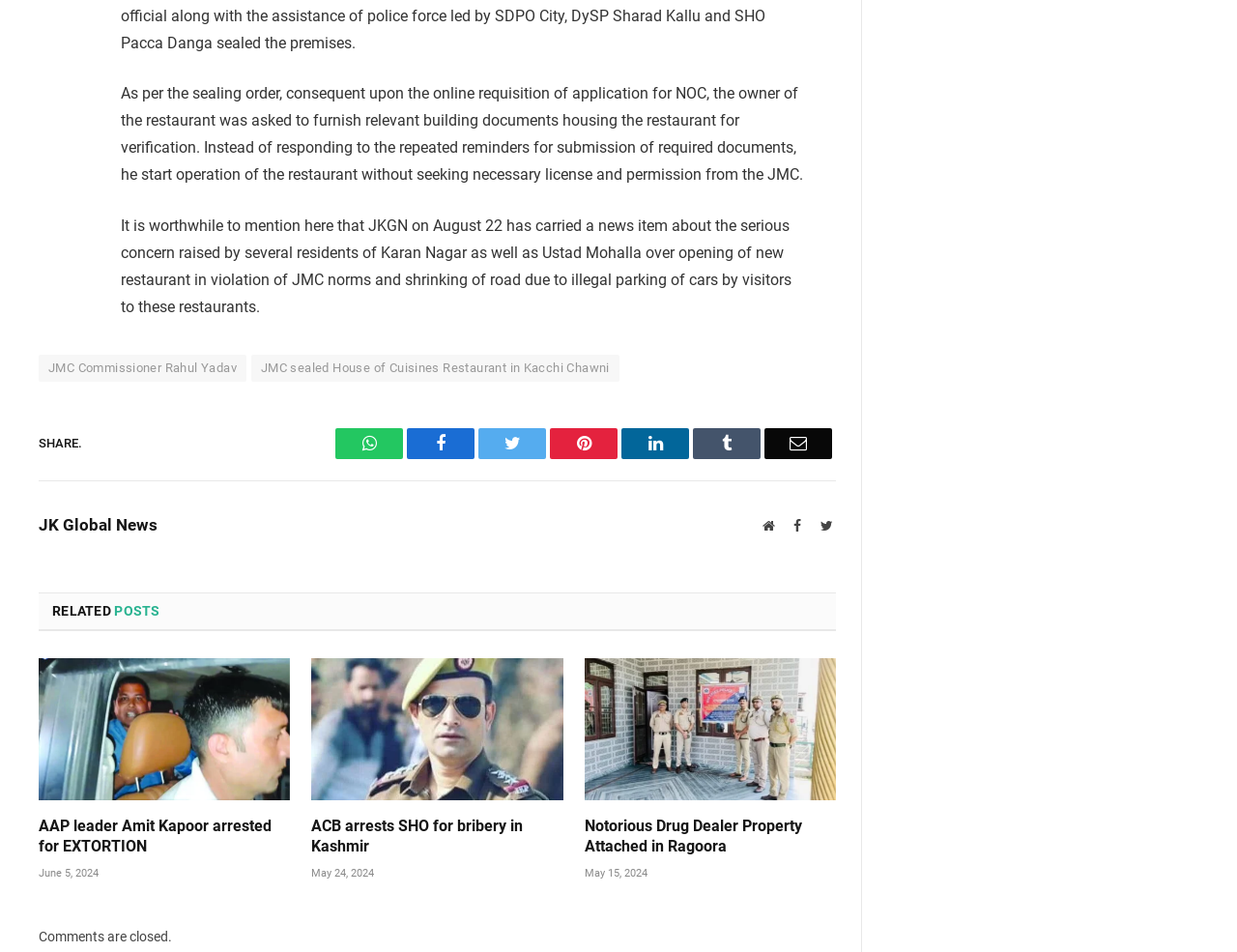What is the name of the restaurant mentioned in the article?
Examine the screenshot and reply with a single word or phrase.

House of Cuisines